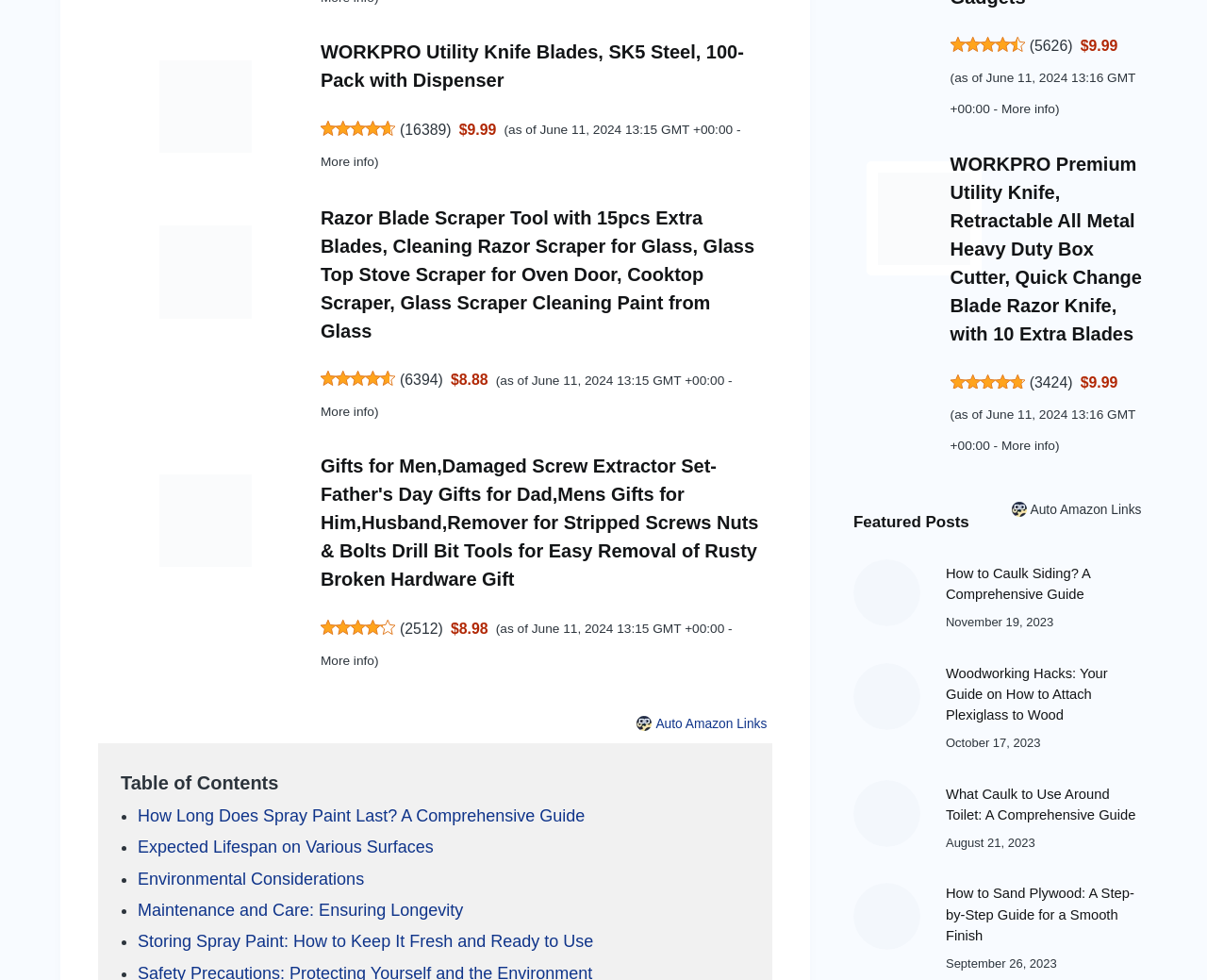Identify the bounding box coordinates of the region I need to click to complete this instruction: "View the 'Razor Blade Scraper Tool with 15pcs Extra Blades, Cleaning Razor Scraper for Glass, Glass Top Stove Scraper for Oven Door, Cooktop Scraper, Glass Scraper Cleaning Paint from Glass' product".

[0.266, 0.207, 0.633, 0.352]